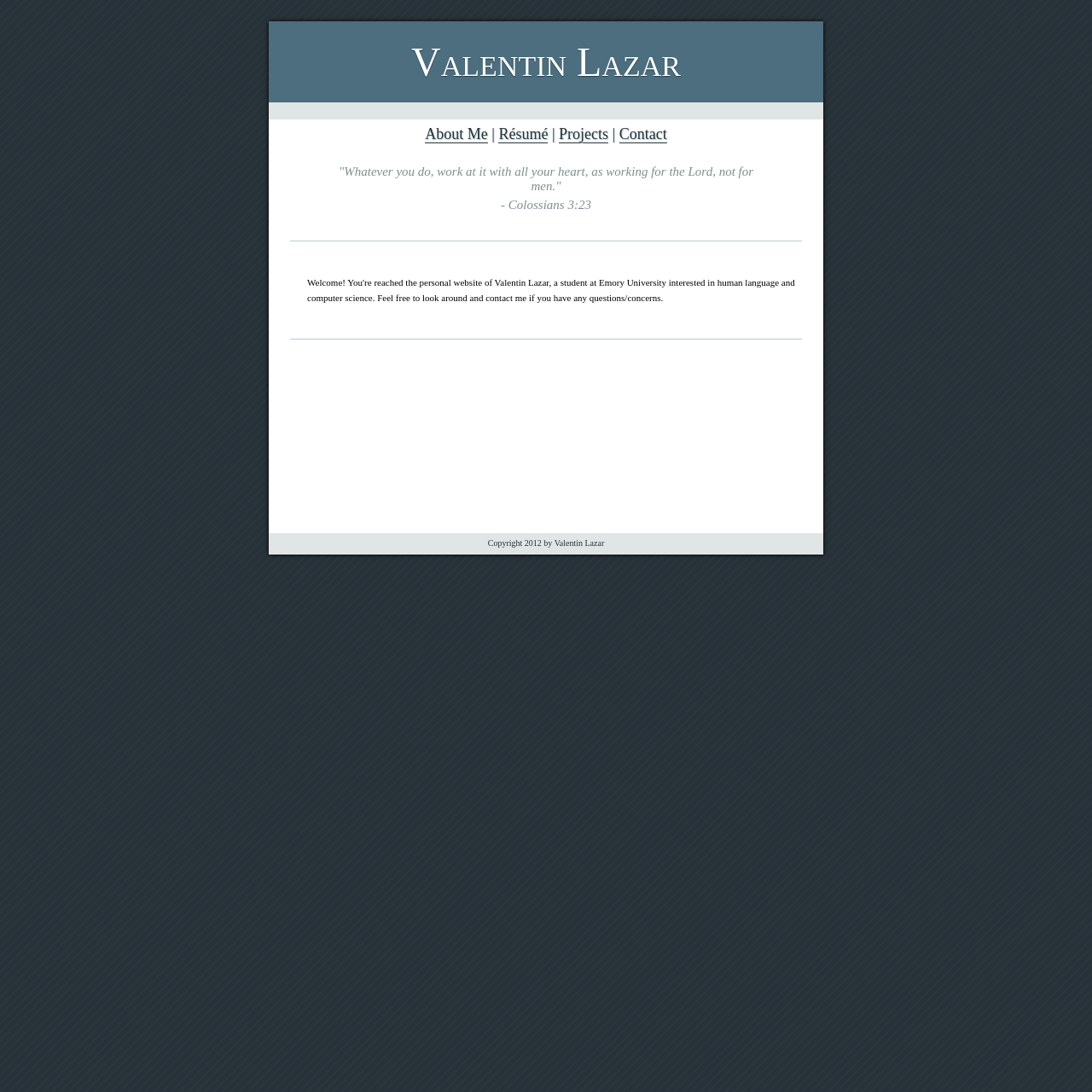What is the quote on the webpage?
Utilize the image to construct a detailed and well-explained answer.

The quote on the webpage is located in a heading element and reads 'Whatever you do, work at it with all your heart, as working for the Lord, not for men.' This quote is attributed to Colossians 3:23, as indicated by the subsequent heading element.